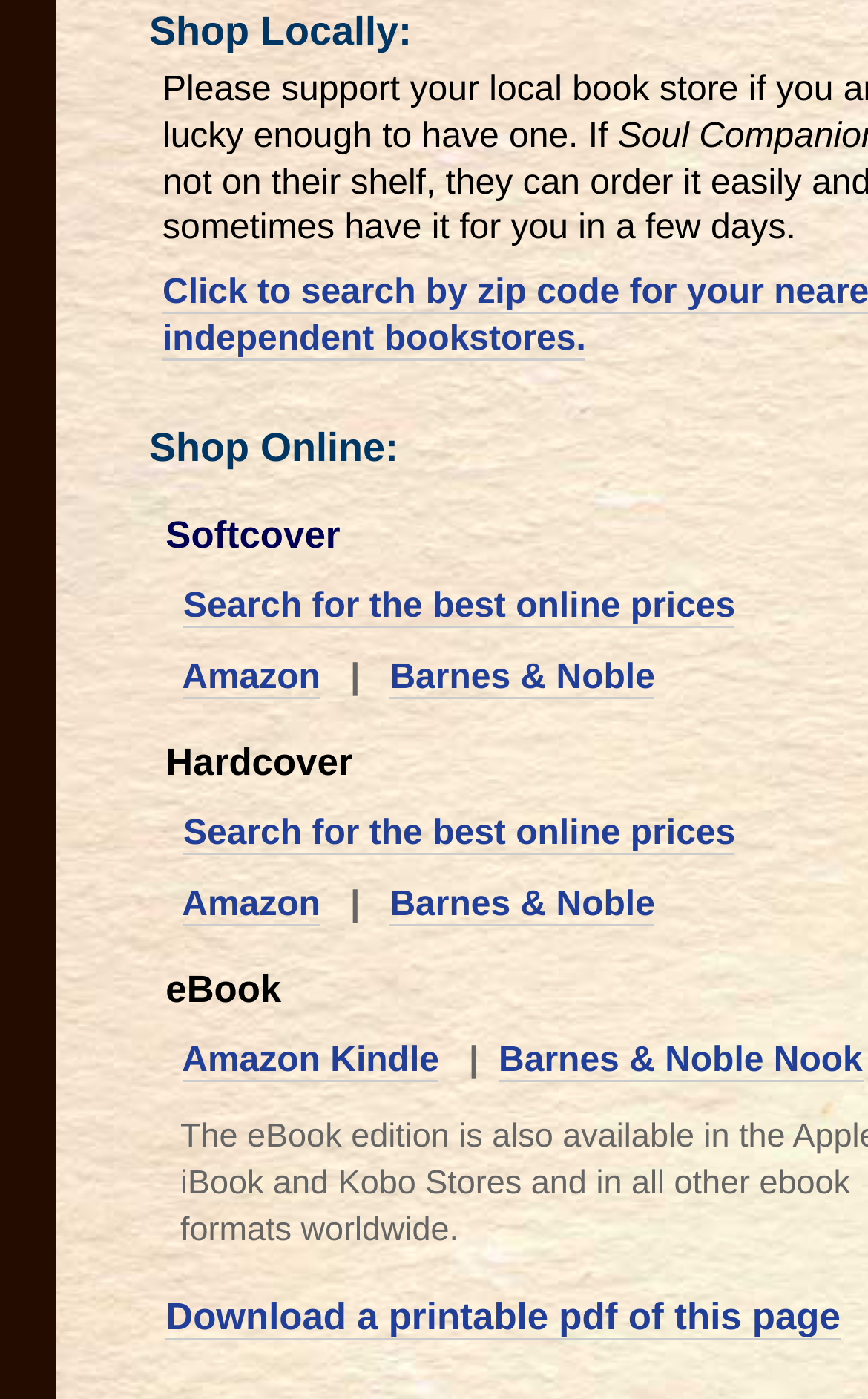Please use the details from the image to answer the following question comprehensively:
What is the purpose of the link at the bottom of the page?

The link at the bottom of the page is for downloading a printable pdf of the current webpage, as indicated by the link element 'Download a printable pdf of this page' with bounding box coordinates [0.191, 0.926, 0.968, 0.958].